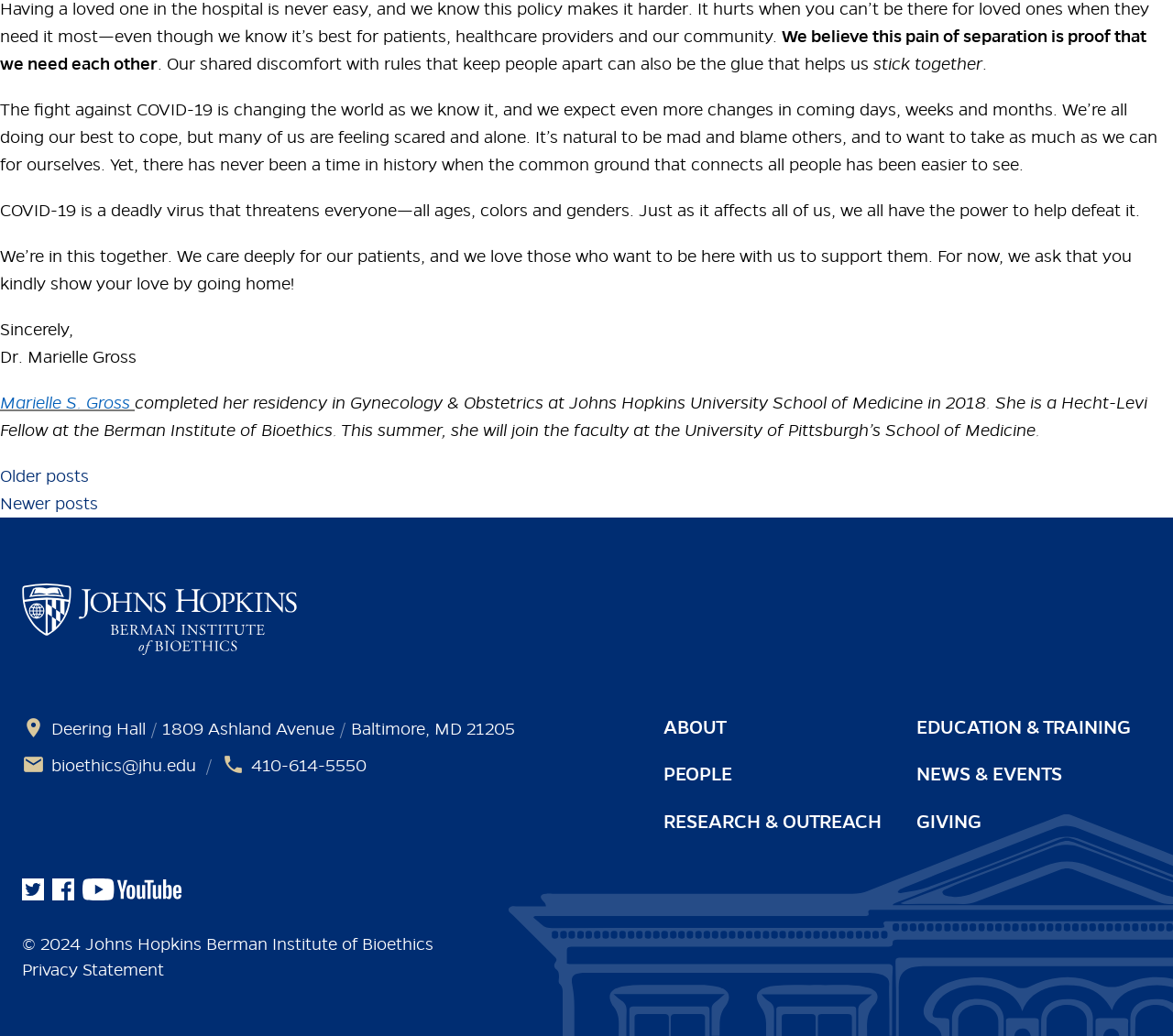What is the name of the institute where Dr. Marielle Gross is a fellow?
Using the picture, provide a one-word or short phrase answer.

Berman Institute of Bioethics